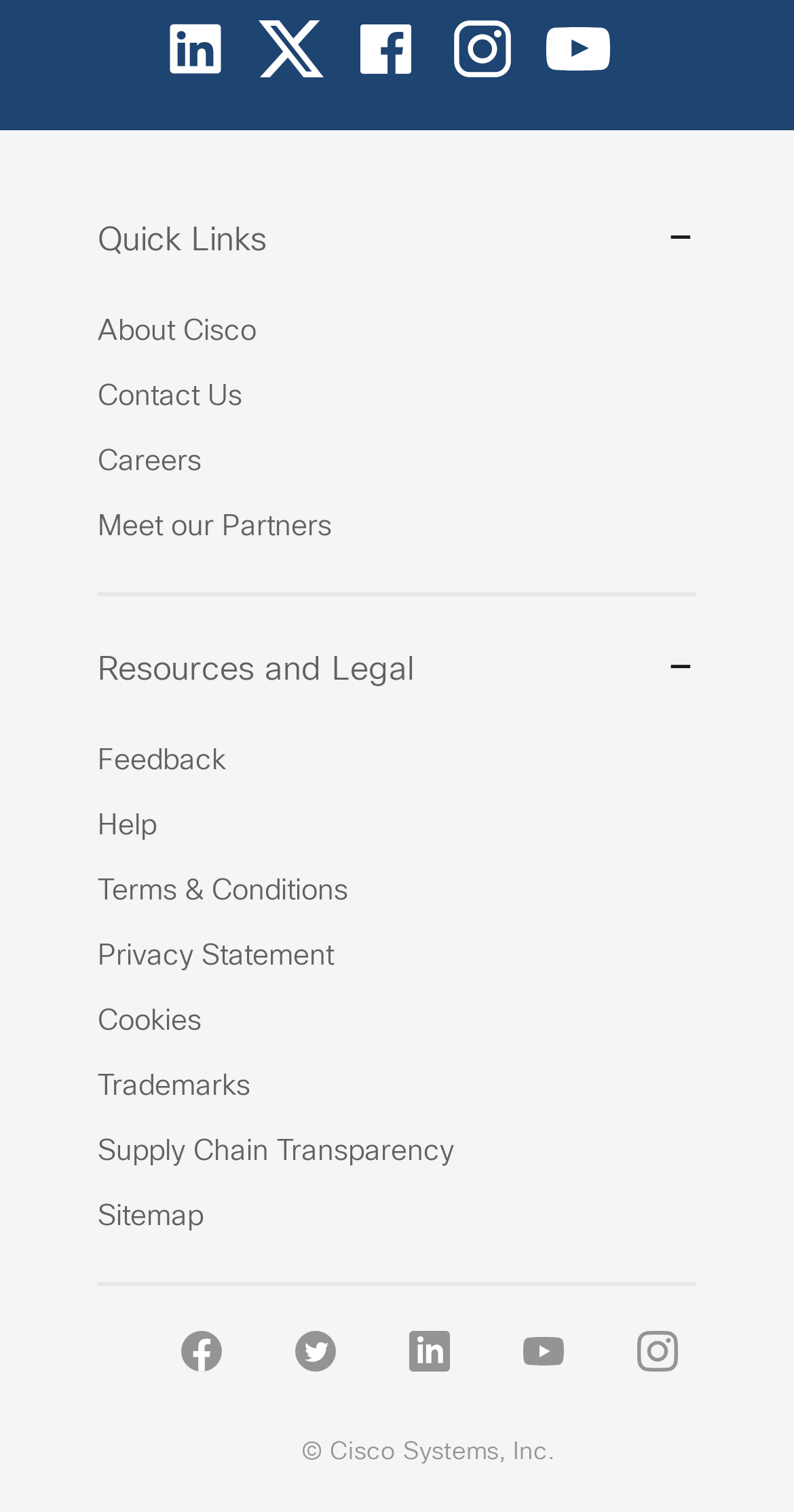Examine the image carefully and respond to the question with a detailed answer: 
What is the copyright symbol at the bottom of the page?

I found the copyright symbol at the bottom of the page by looking at the static text elements. The element with the text '©' is located at the bottom of the page, which suggests it is the copyright symbol.